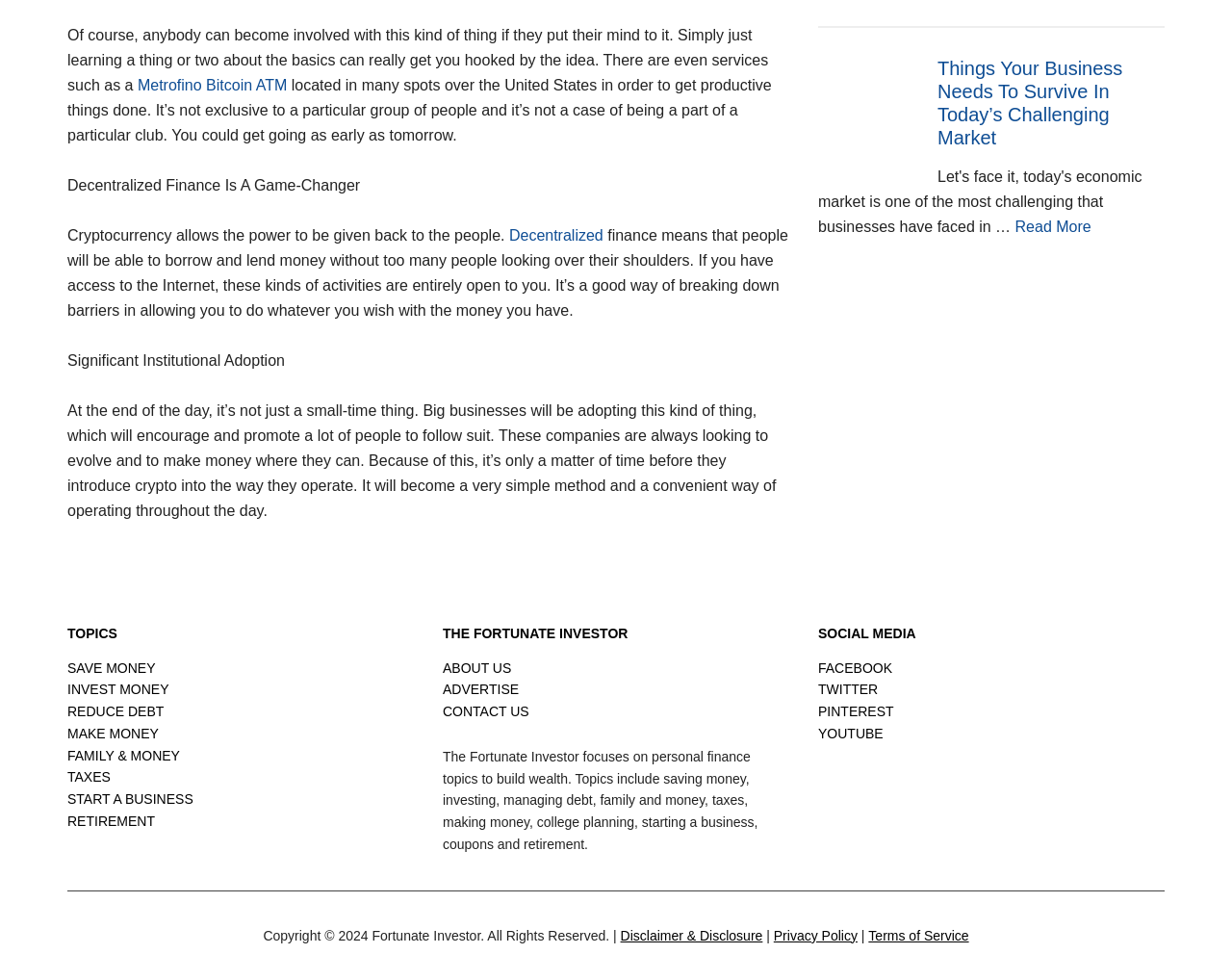Determine the coordinates of the bounding box for the clickable area needed to execute this instruction: "Read more about Things Your Business Needs To Survive In Today’s Challenging Market".

[0.824, 0.223, 0.886, 0.239]